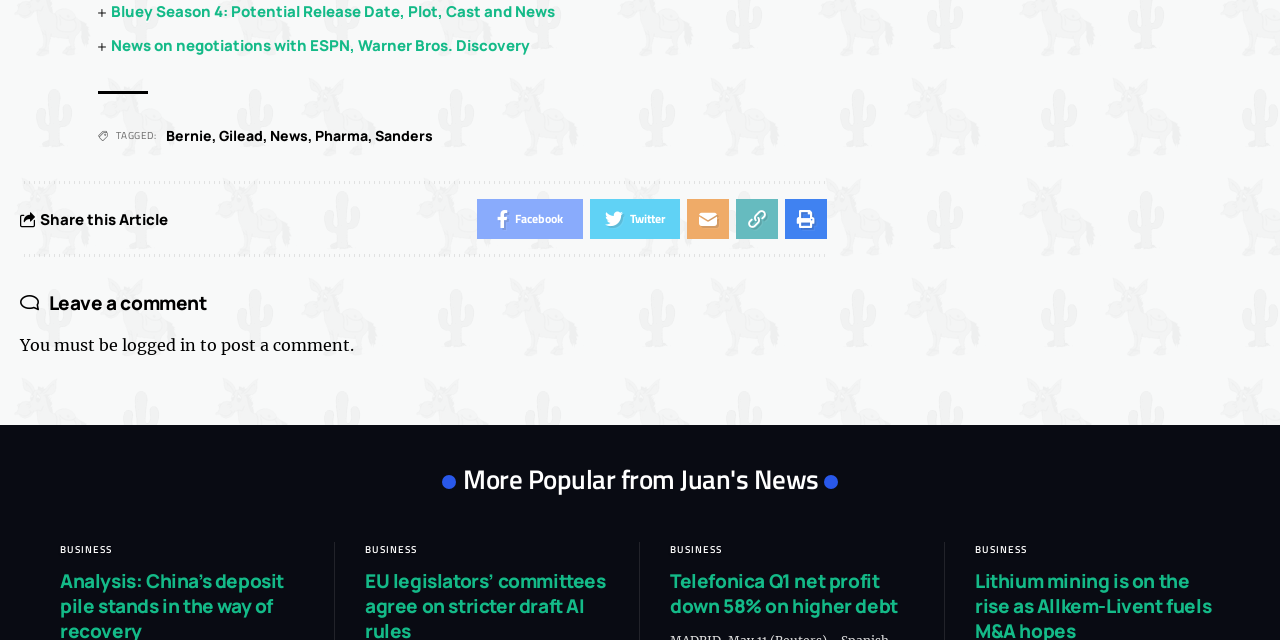Provide a brief response to the question using a single word or phrase: 
What are the tags associated with the article?

Bernie, Gilead, News, Pharma, Sanders